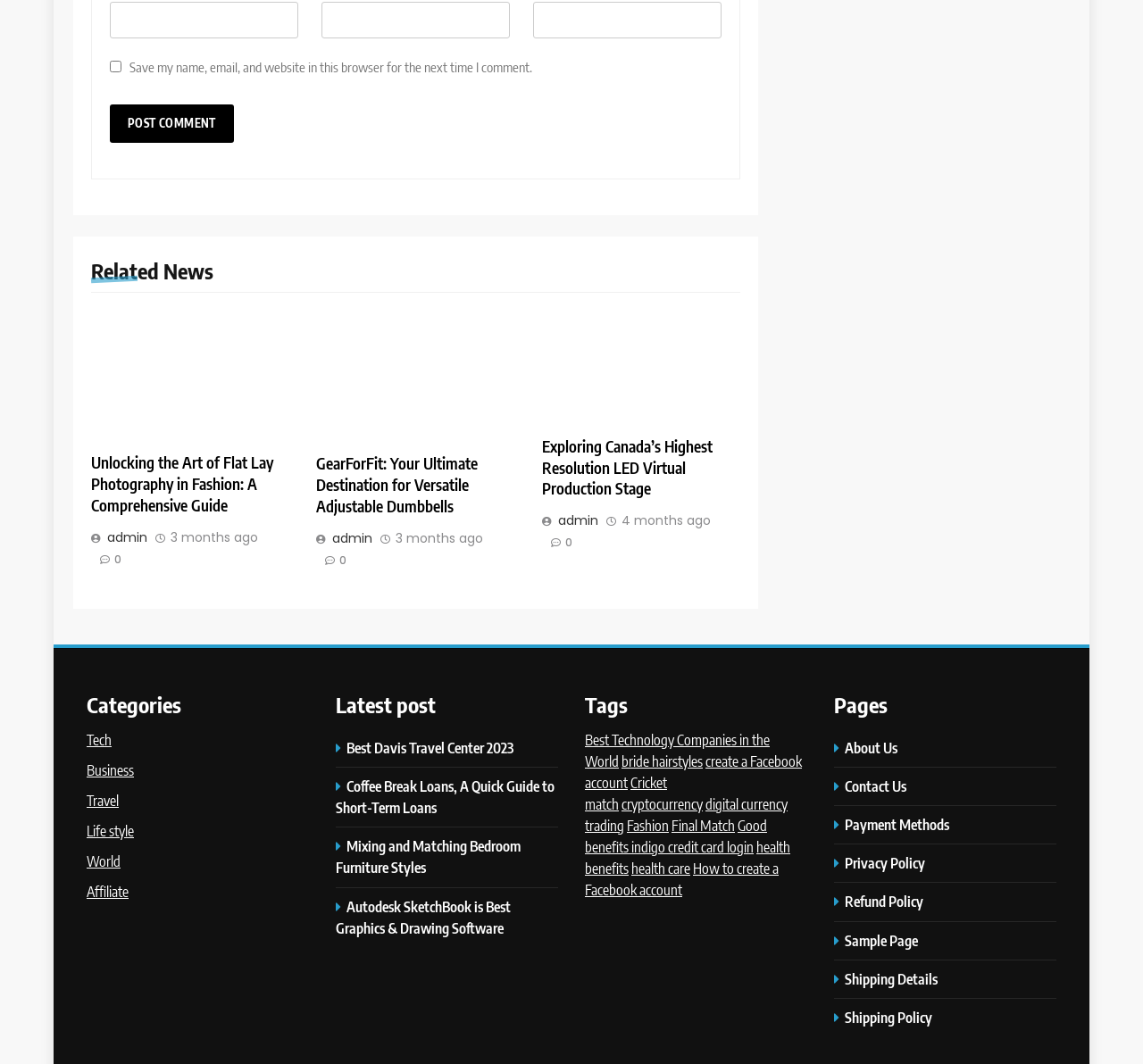Based on the image, provide a detailed response to the question:
How many tags are listed on the webpage?

I counted the number of link elements in the 'Tags' section, which are [173], [175], [177], [179], [181], [183], [185], [187], [189], [191], [193], and [195]. These links correspond to different tags such as 'Best Technology Companies in the World', 'bride hairstyles', and so on.